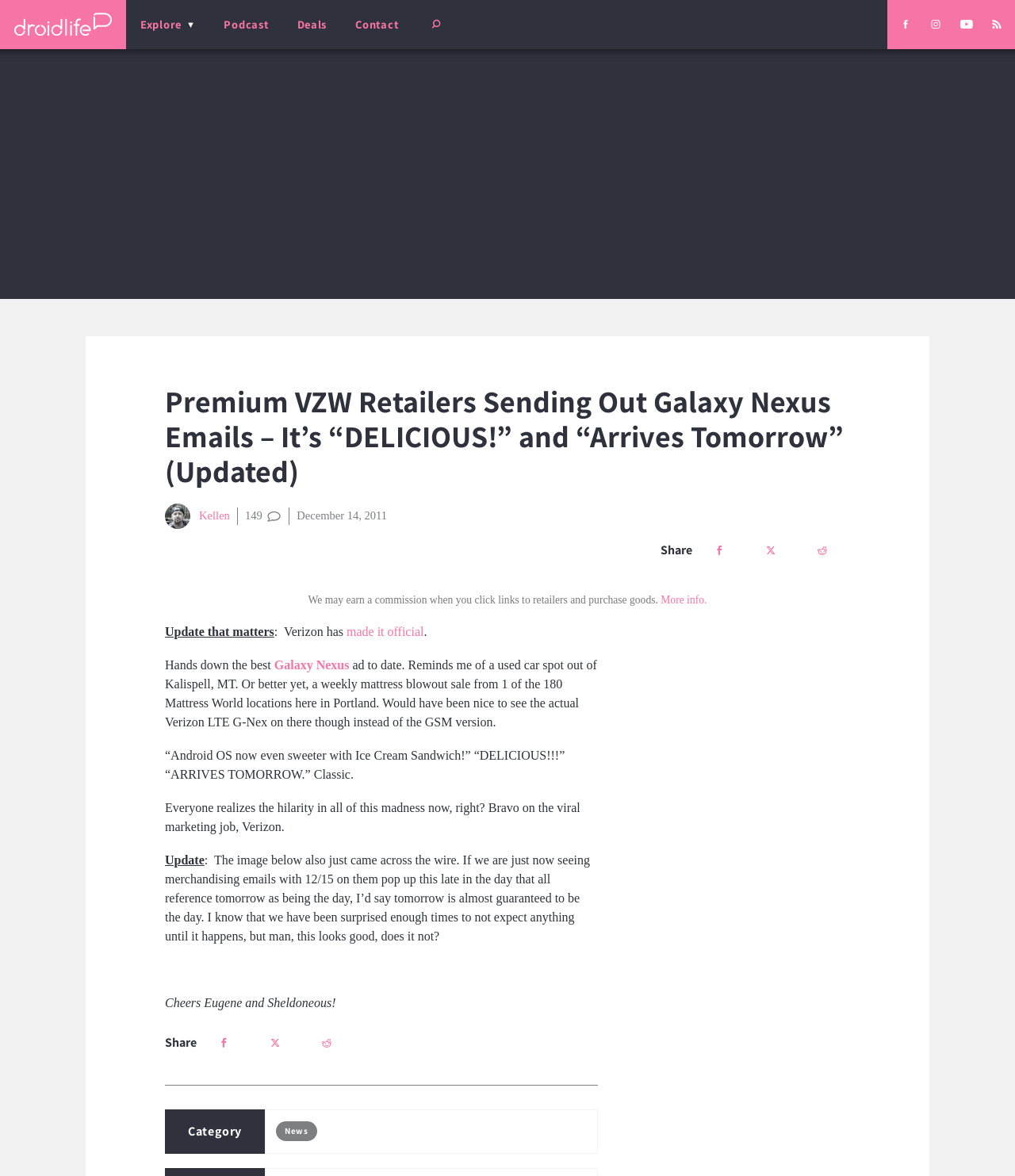Please specify the bounding box coordinates of the clickable section necessary to execute the following command: "Share the post".

[0.651, 0.46, 0.682, 0.475]